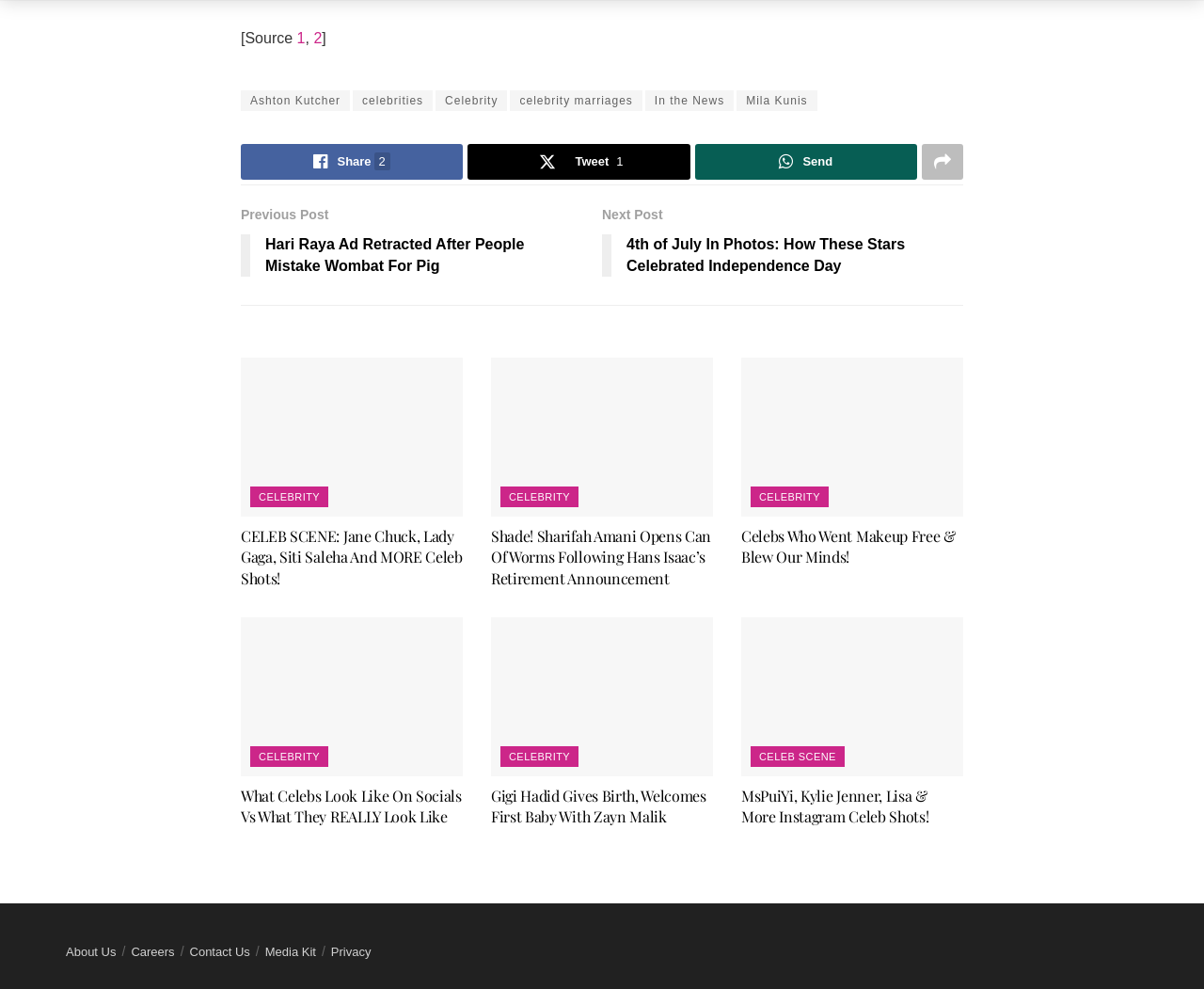Determine the coordinates of the bounding box for the clickable area needed to execute this instruction: "Click on the 'Ashton Kutcher' link".

[0.2, 0.091, 0.291, 0.112]